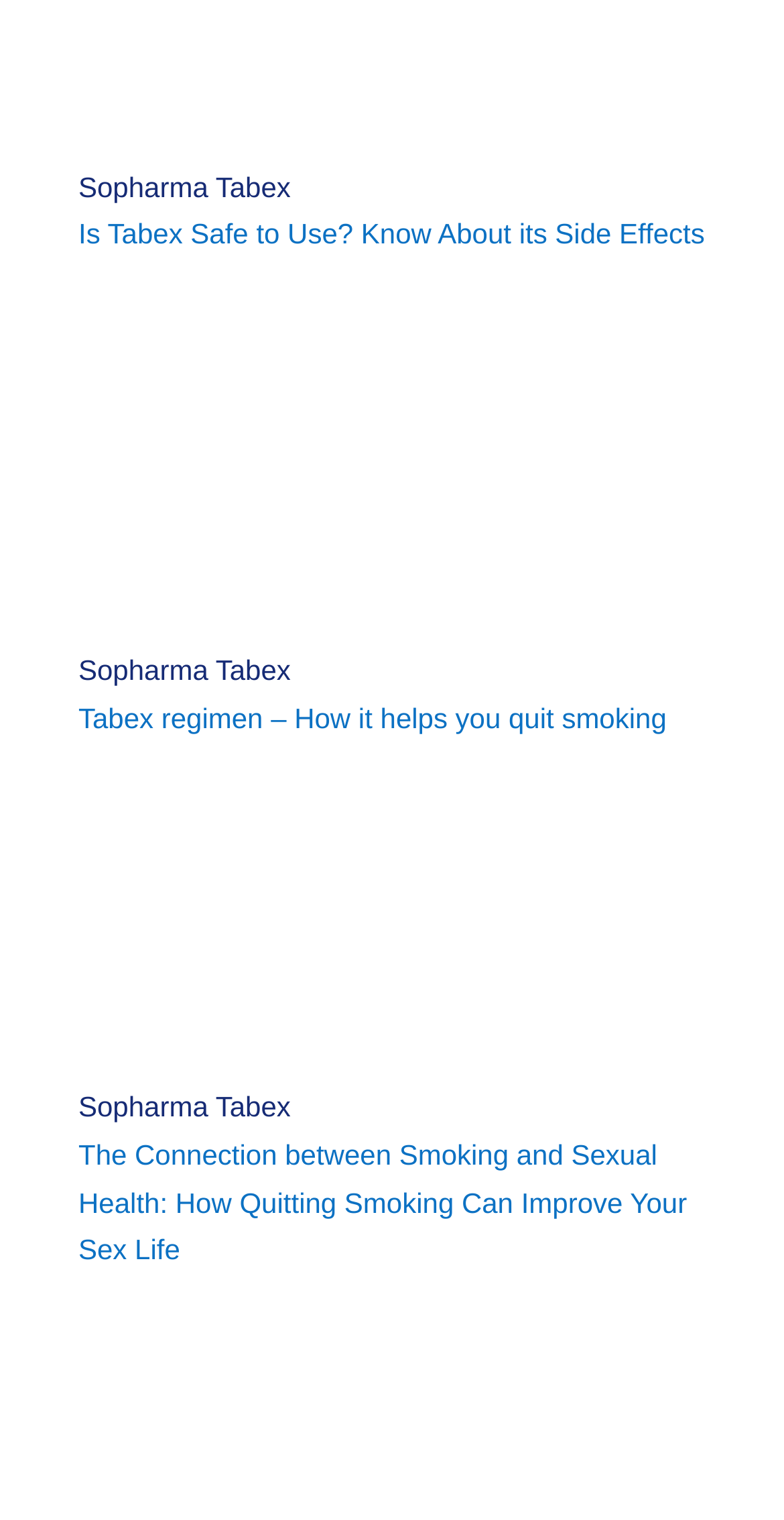Can you find the bounding box coordinates for the UI element given this description: "Sopharma Tabex"? Provide the coordinates as four float numbers between 0 and 1: [left, top, right, bottom].

[0.1, 0.43, 0.371, 0.452]